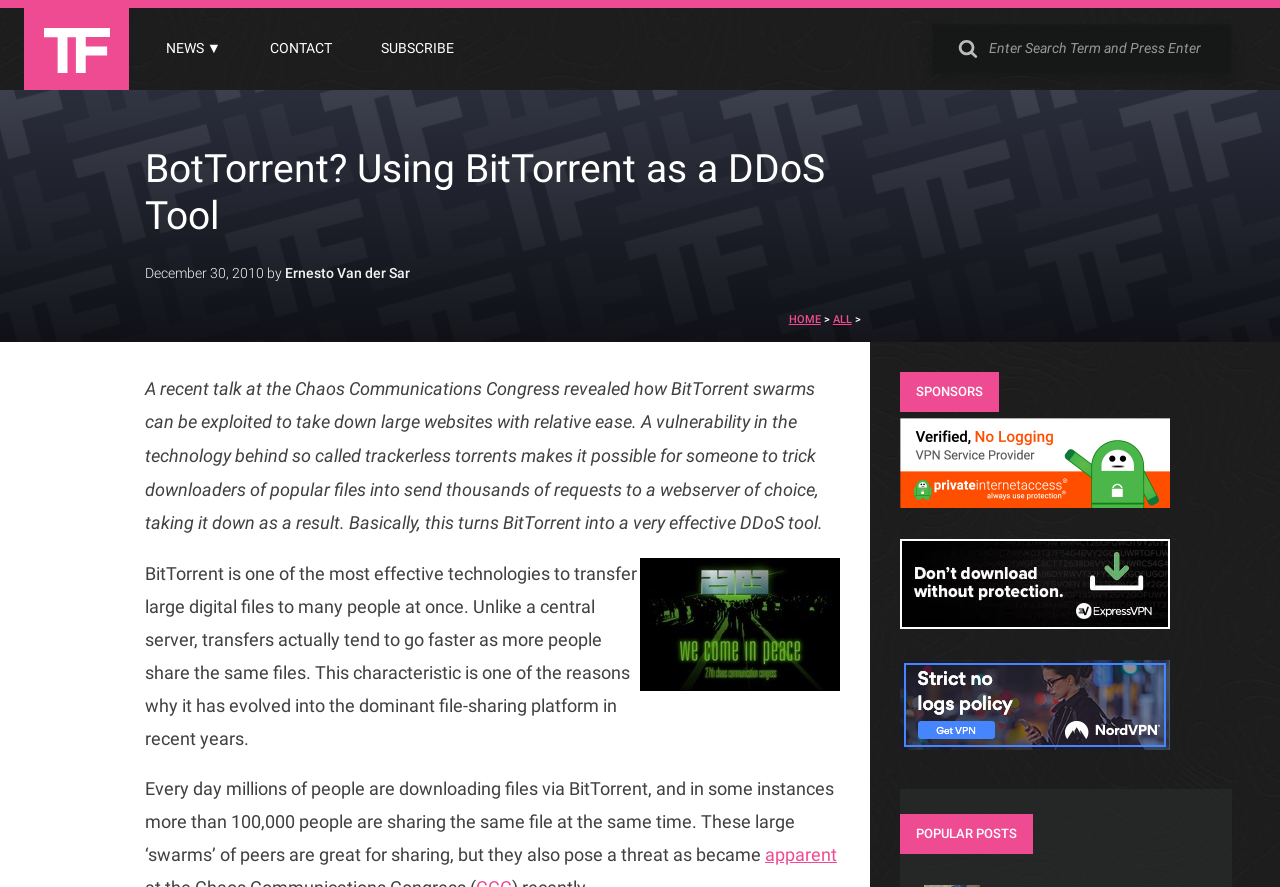Locate the bounding box coordinates of the clickable region necessary to complete the following instruction: "Read the article". Provide the coordinates in the format of four float numbers between 0 and 1, i.e., [left, top, right, bottom].

[0.113, 0.426, 0.643, 0.601]